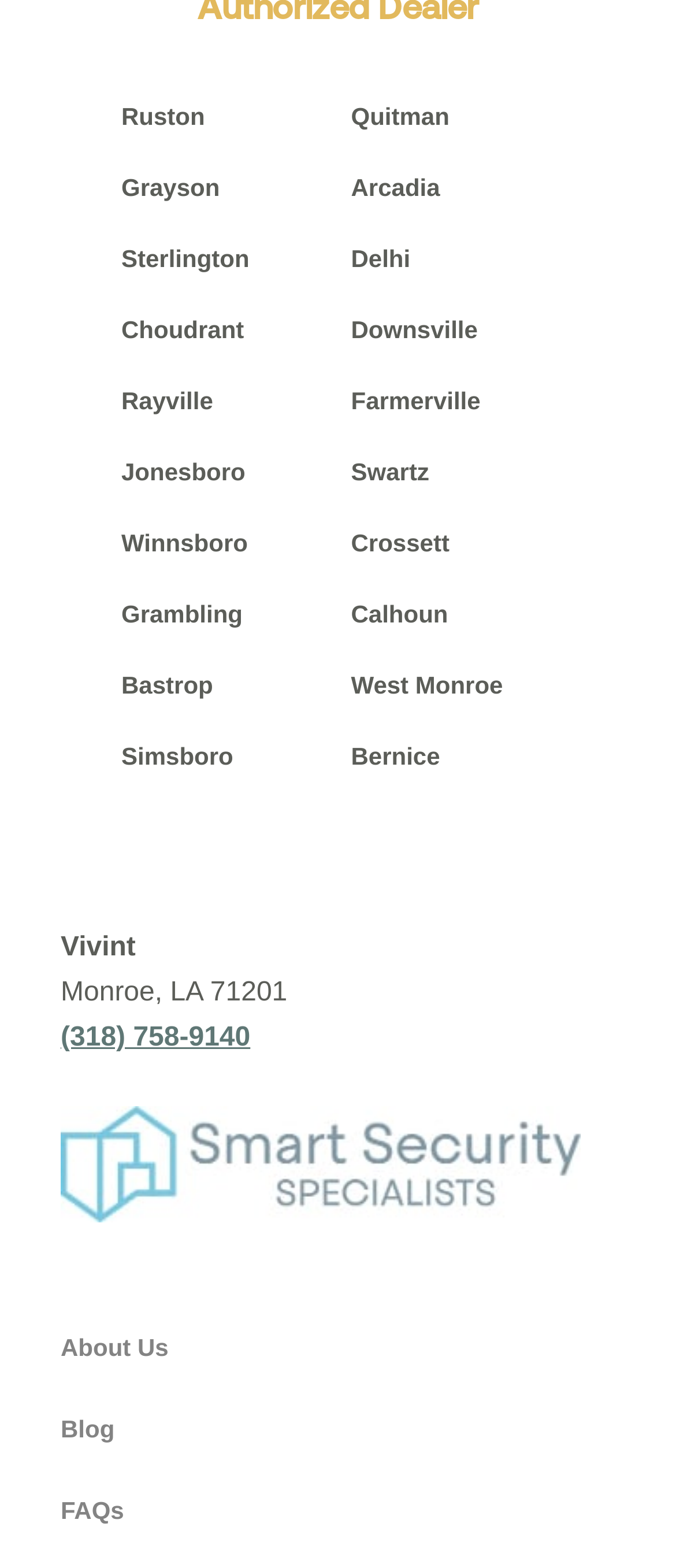Using the element description: "Bastrop", determine the bounding box coordinates for the specified UI element. The coordinates should be four float numbers between 0 and 1, [left, top, right, bottom].

[0.179, 0.427, 0.315, 0.445]